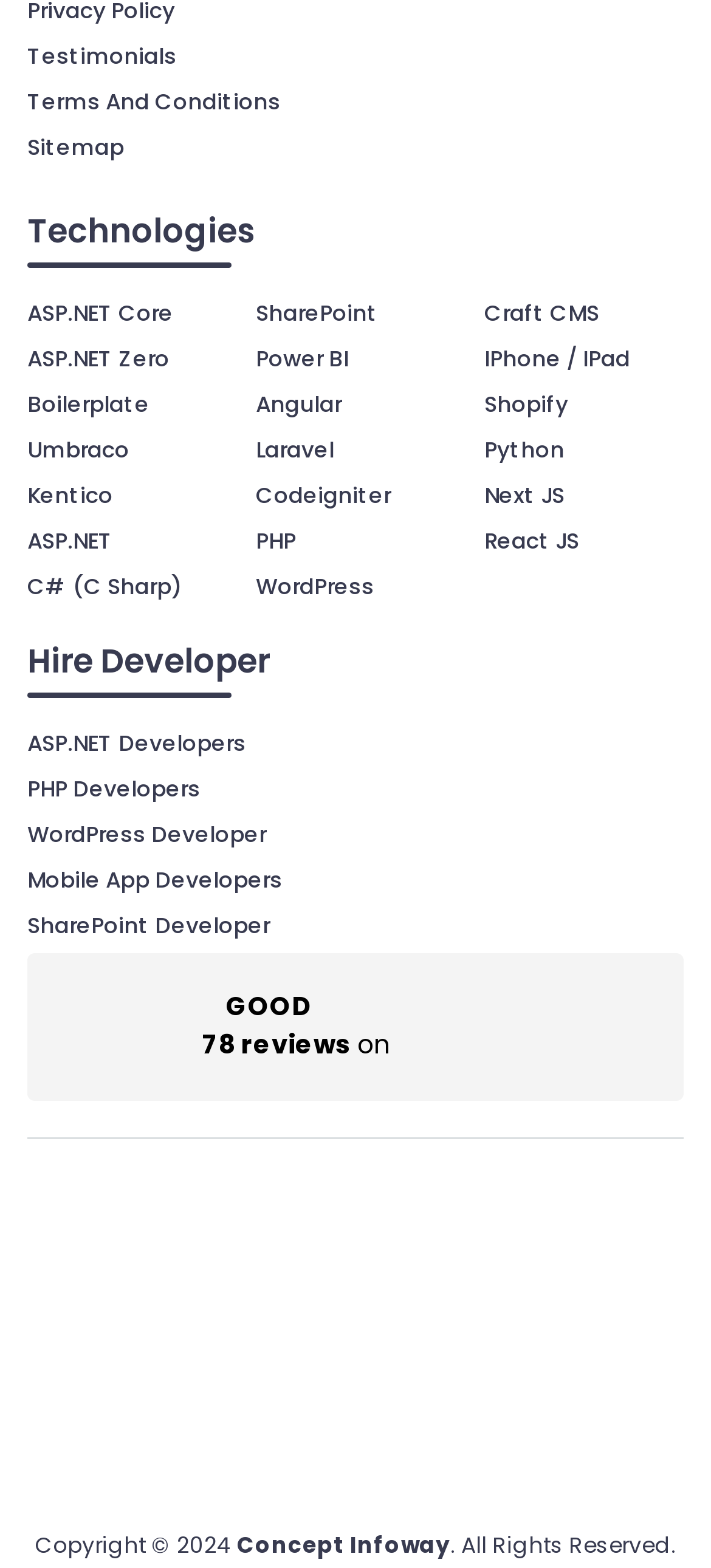What is the rating on Google?
Utilize the image to construct a detailed and well-explained answer.

I found a link with the text 'GOOD 78 reviews on Google' which indicates the company's rating on Google.